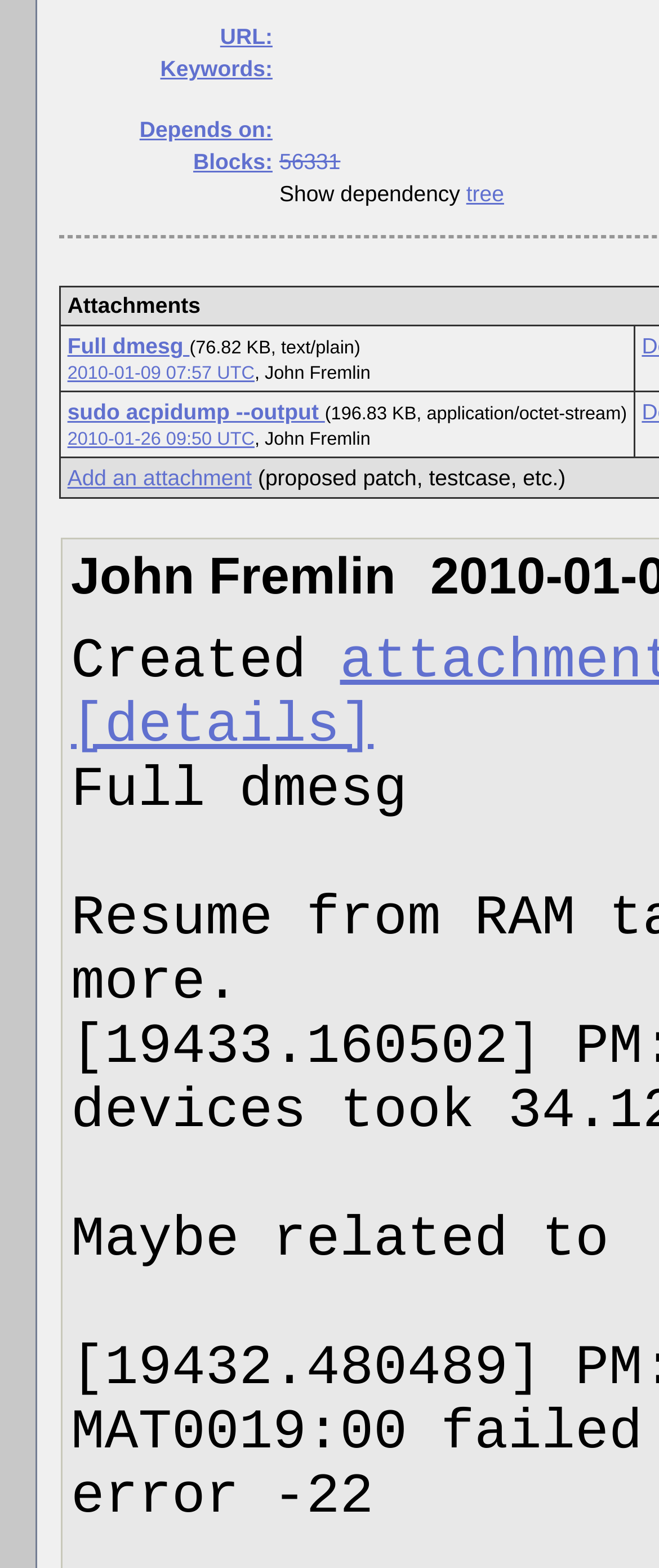Provide the bounding box coordinates of the HTML element this sentence describes: "Full dmesg". The bounding box coordinates consist of four float numbers between 0 and 1, i.e., [left, top, right, bottom].

[0.102, 0.213, 0.288, 0.229]